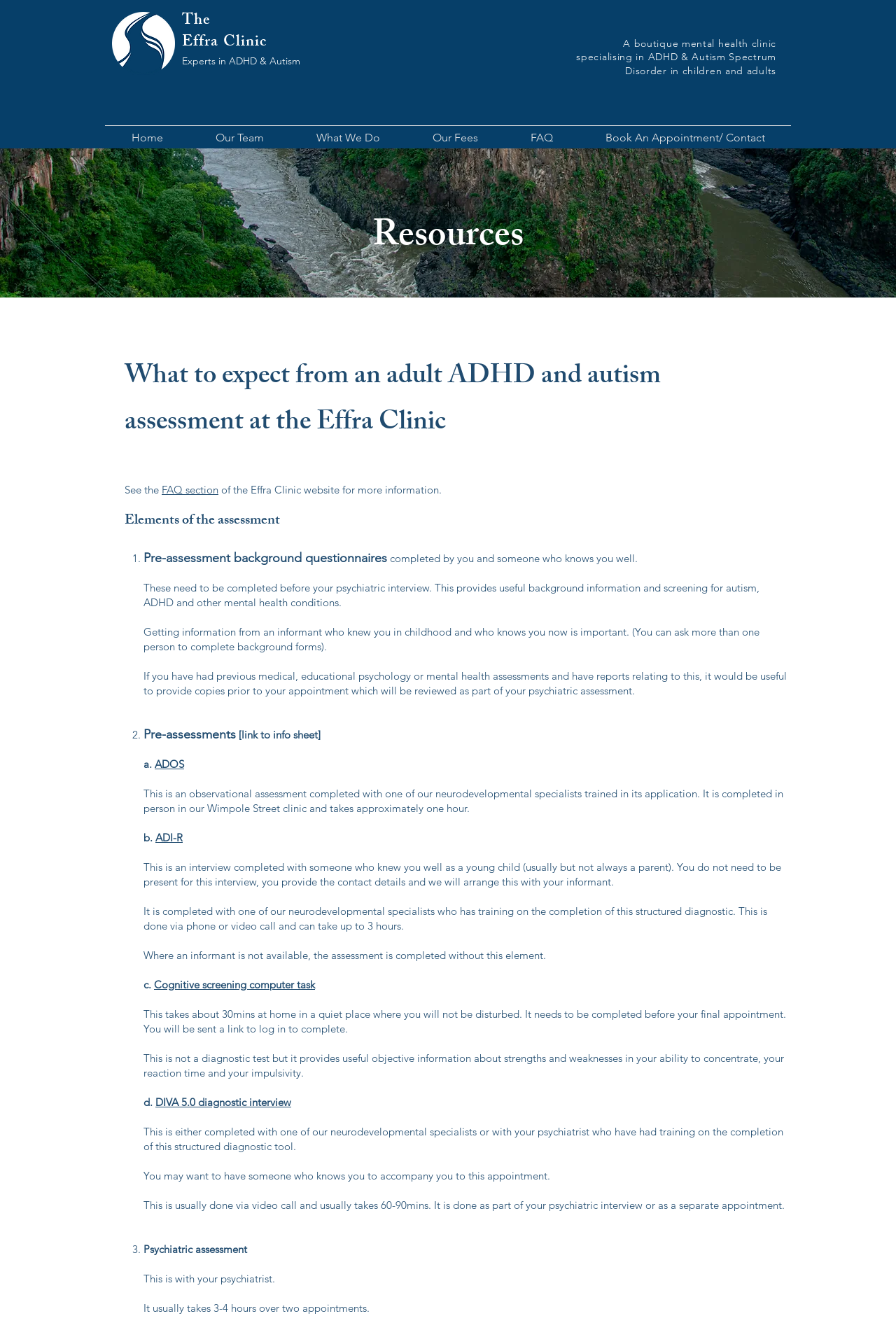Determine the bounding box coordinates of the area to click in order to meet this instruction: "Select a country from the 'Citizenship Country' dropdown".

None